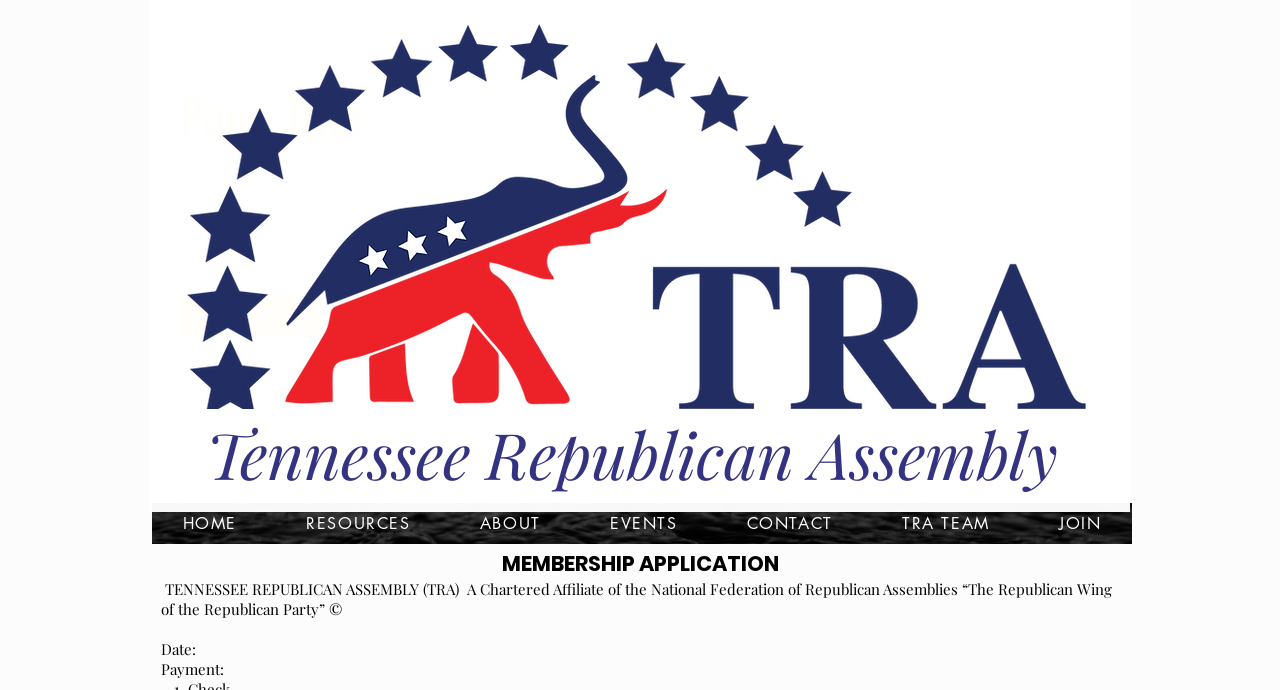Find the bounding box coordinates of the area to click in order to follow the instruction: "Click the 'JOIN' link".

[0.803, 0.729, 0.884, 0.788]